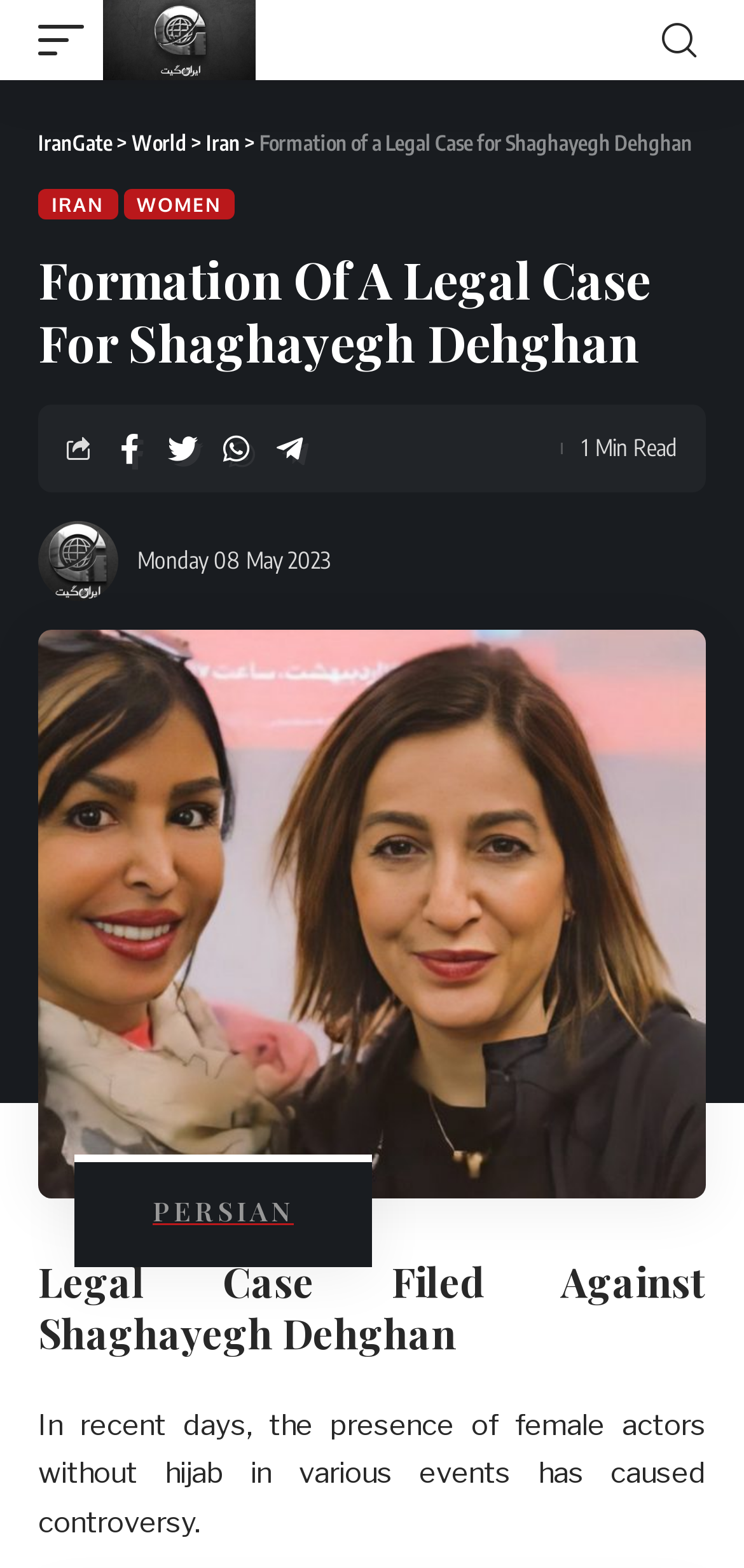Please specify the bounding box coordinates of the element that should be clicked to execute the given instruction: 'Click the IranGate button'. Ensure the coordinates are four float numbers between 0 and 1, expressed as [left, top, right, bottom].

[0.051, 0.0, 0.138, 0.051]